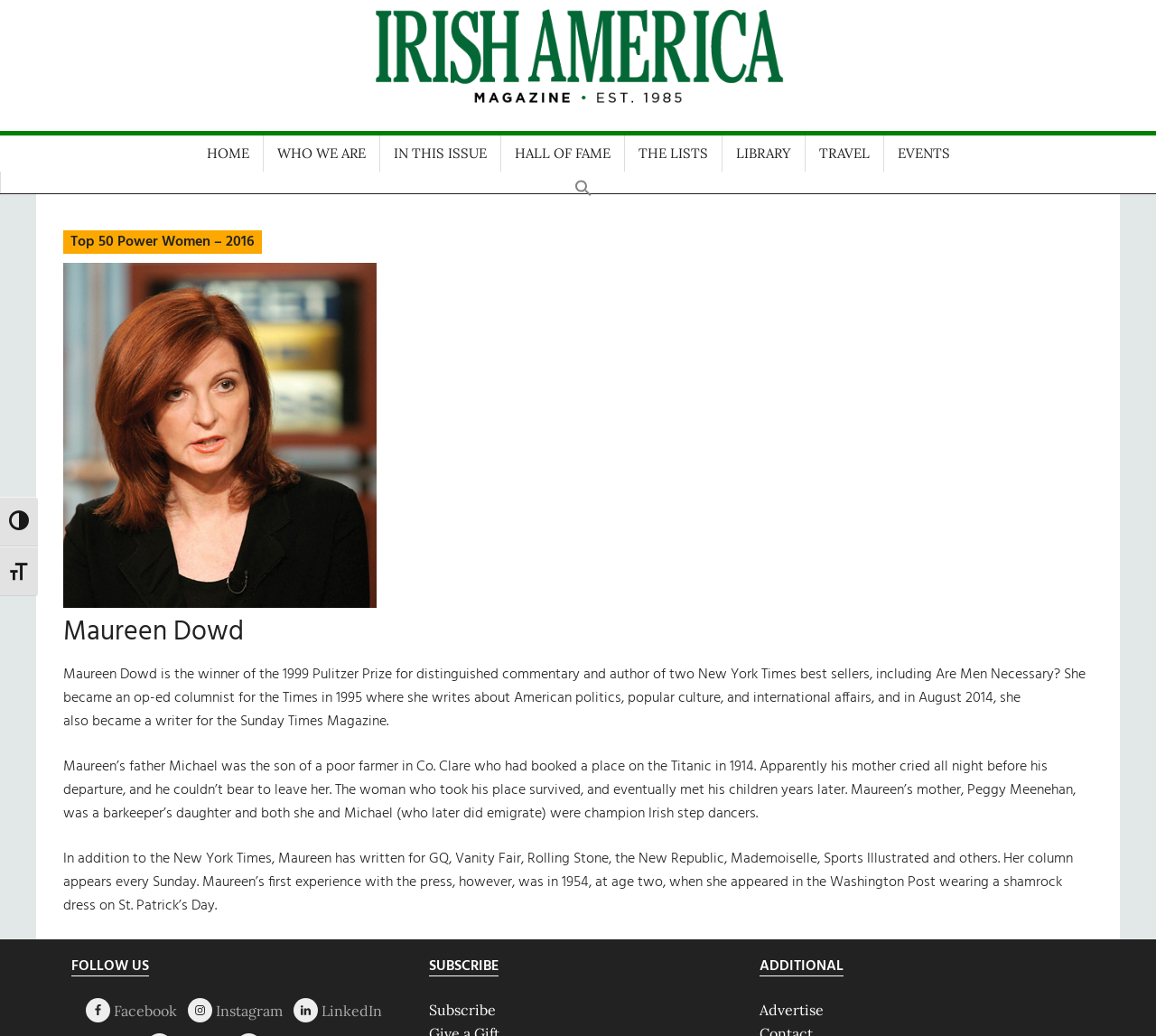What is Maureen Dowd's profession?
Using the image, elaborate on the answer with as much detail as possible.

Based on the webpage content, Maureen Dowd is described as an op-ed columnist for the New York Times, writing about American politics, popular culture, and international affairs.